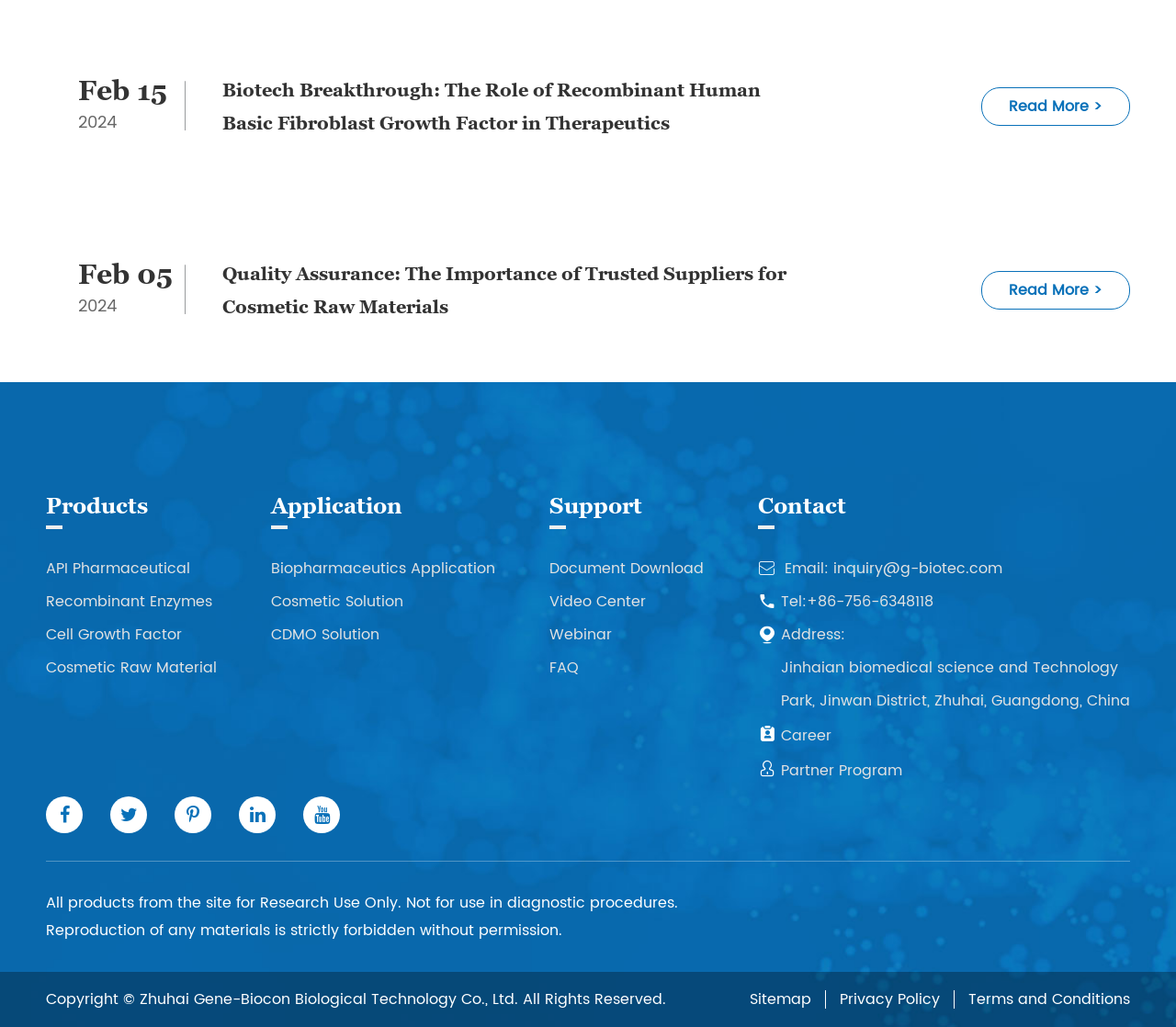Find the bounding box coordinates of the clickable area required to complete the following action: "Learn about Cosmetic Solution".

[0.23, 0.57, 0.421, 0.602]